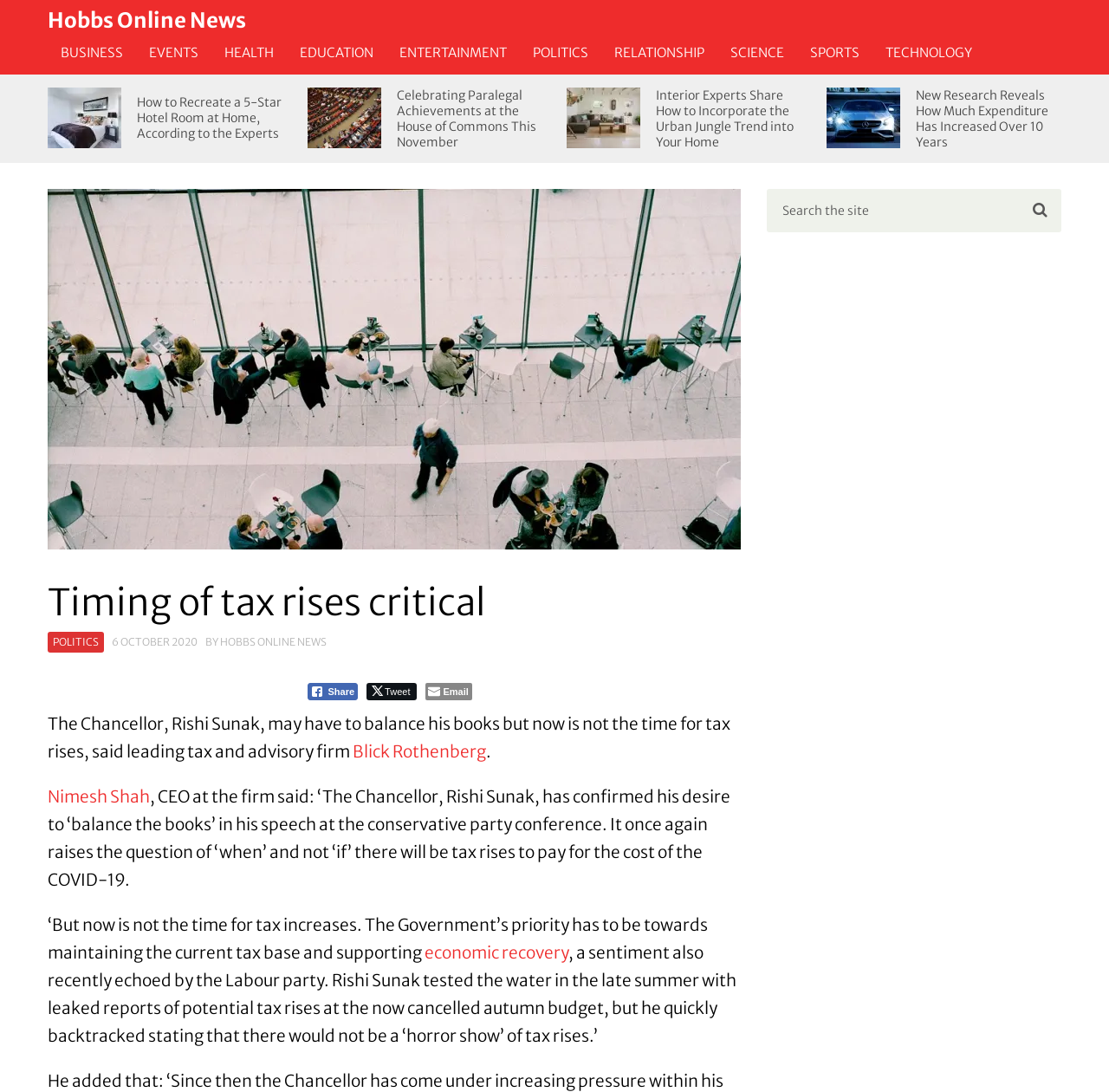What is the category of the article with the heading 'Timing of tax rises critical'?
Provide a concise answer using a single word or phrase based on the image.

POLITICS